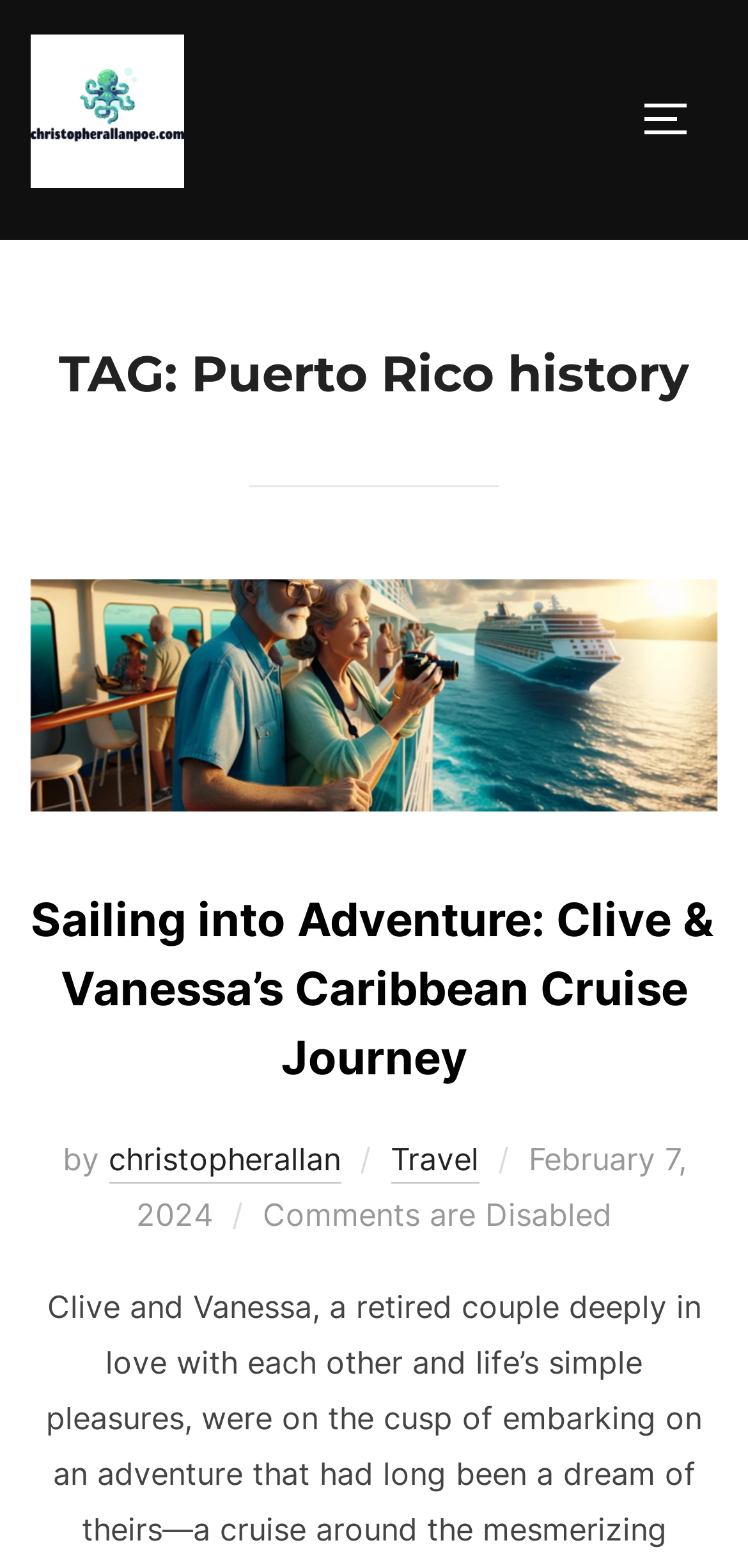Locate and extract the headline of this webpage.

TAG: Puerto Rico history